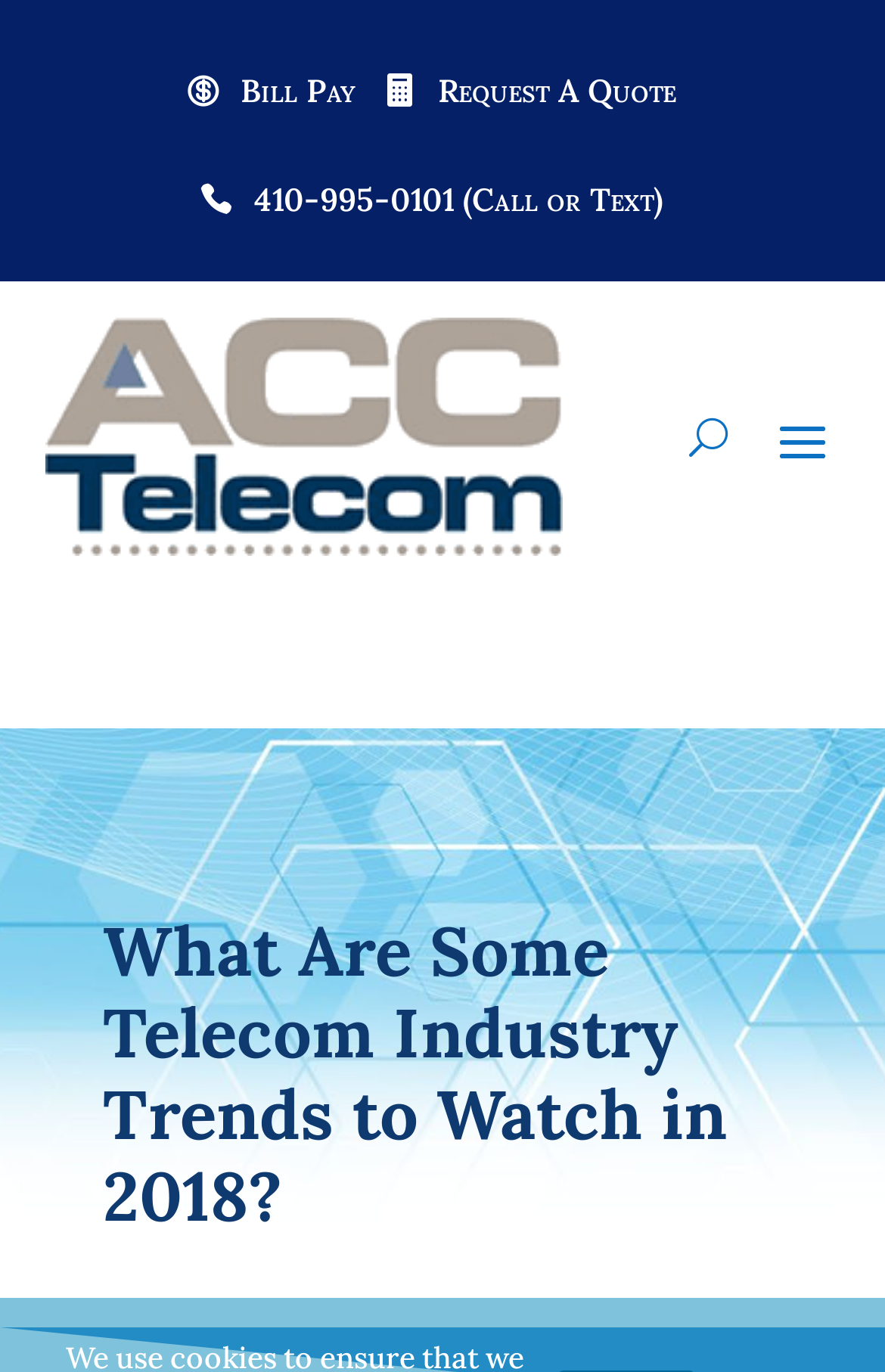Identify the bounding box of the UI component described as: "Bill Pay".

[0.236, 0.055, 0.403, 0.126]